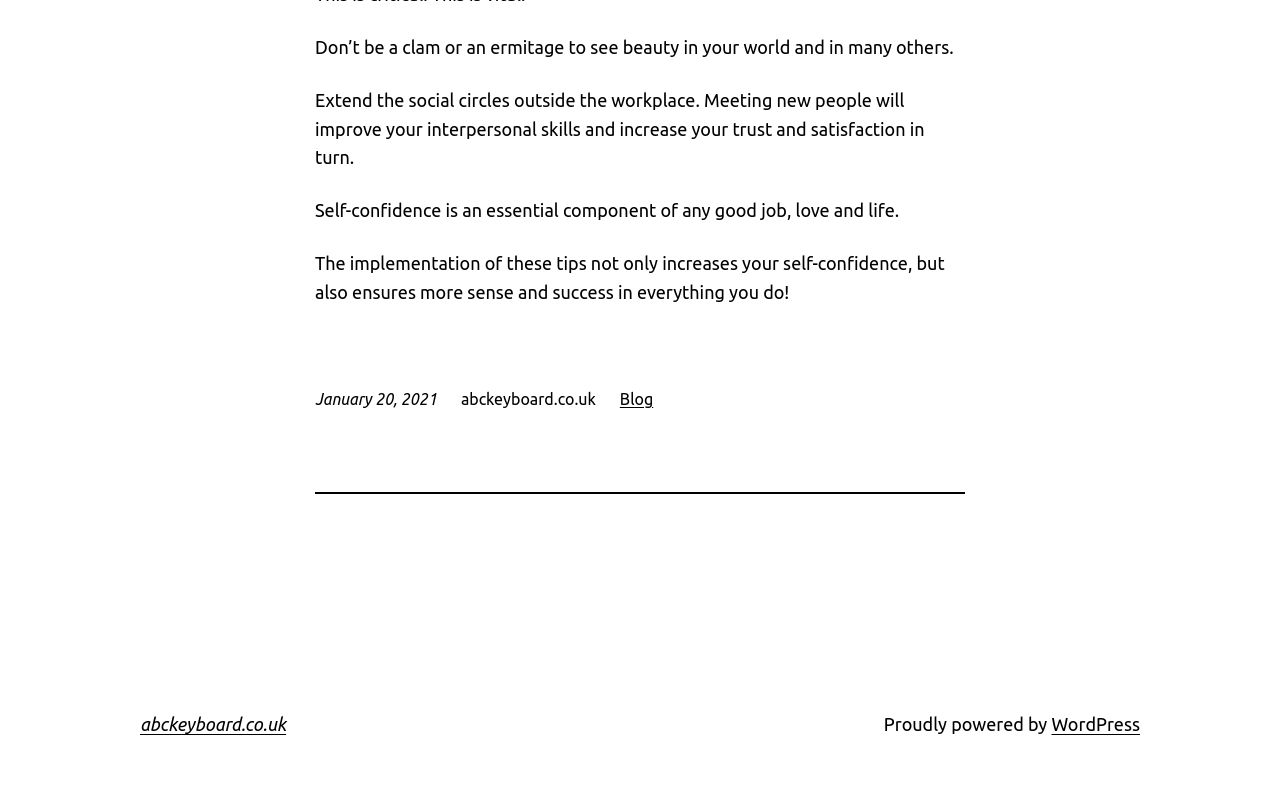Give a one-word or short phrase answer to this question: 
What is the platform used to power the website?

WordPress